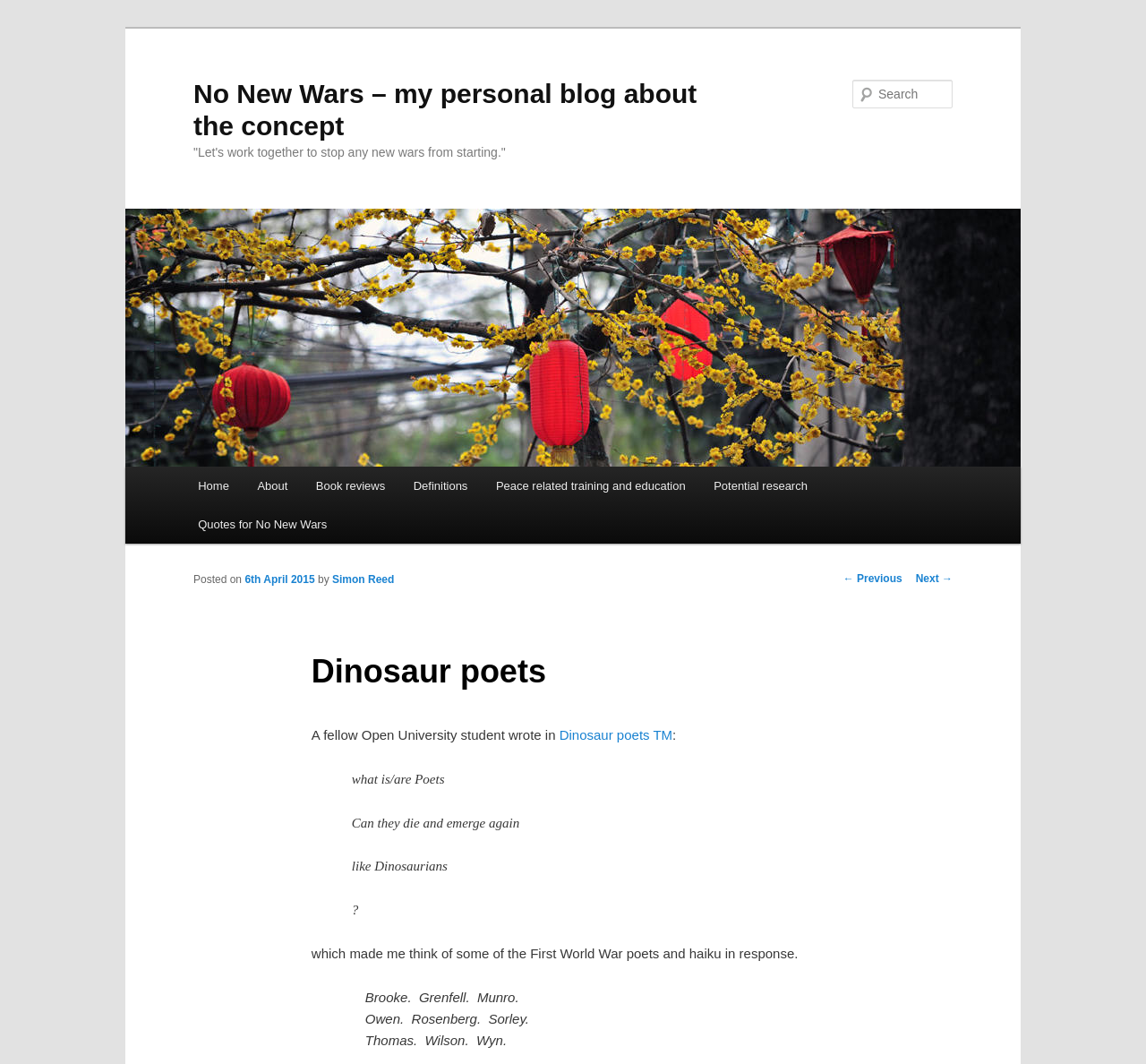Respond concisely with one word or phrase to the following query:
What is the name of the author of the blog post?

Simon Reed